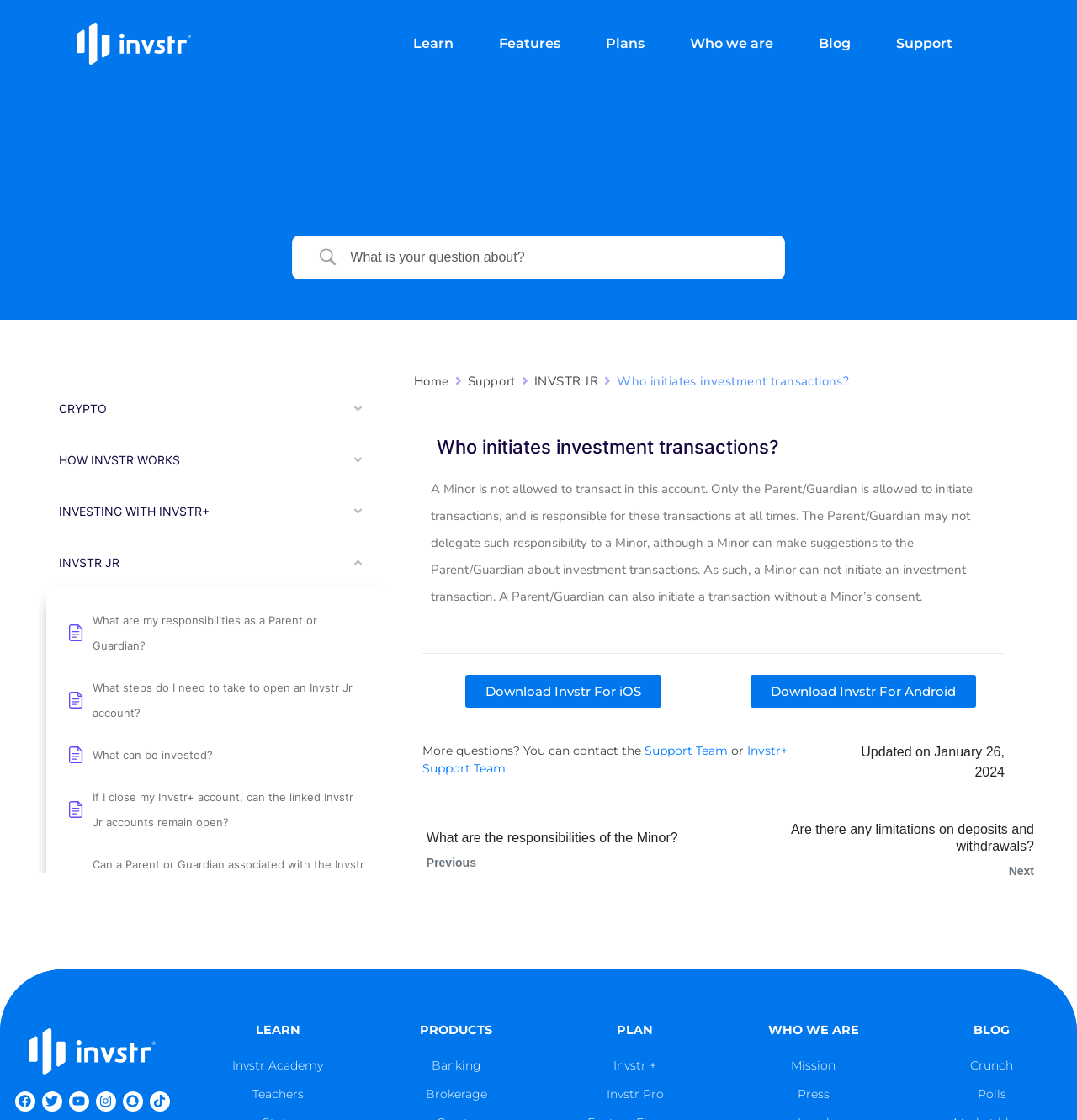What is the main topic of this webpage?
Look at the image and answer the question using a single word or phrase.

Invstr Jr